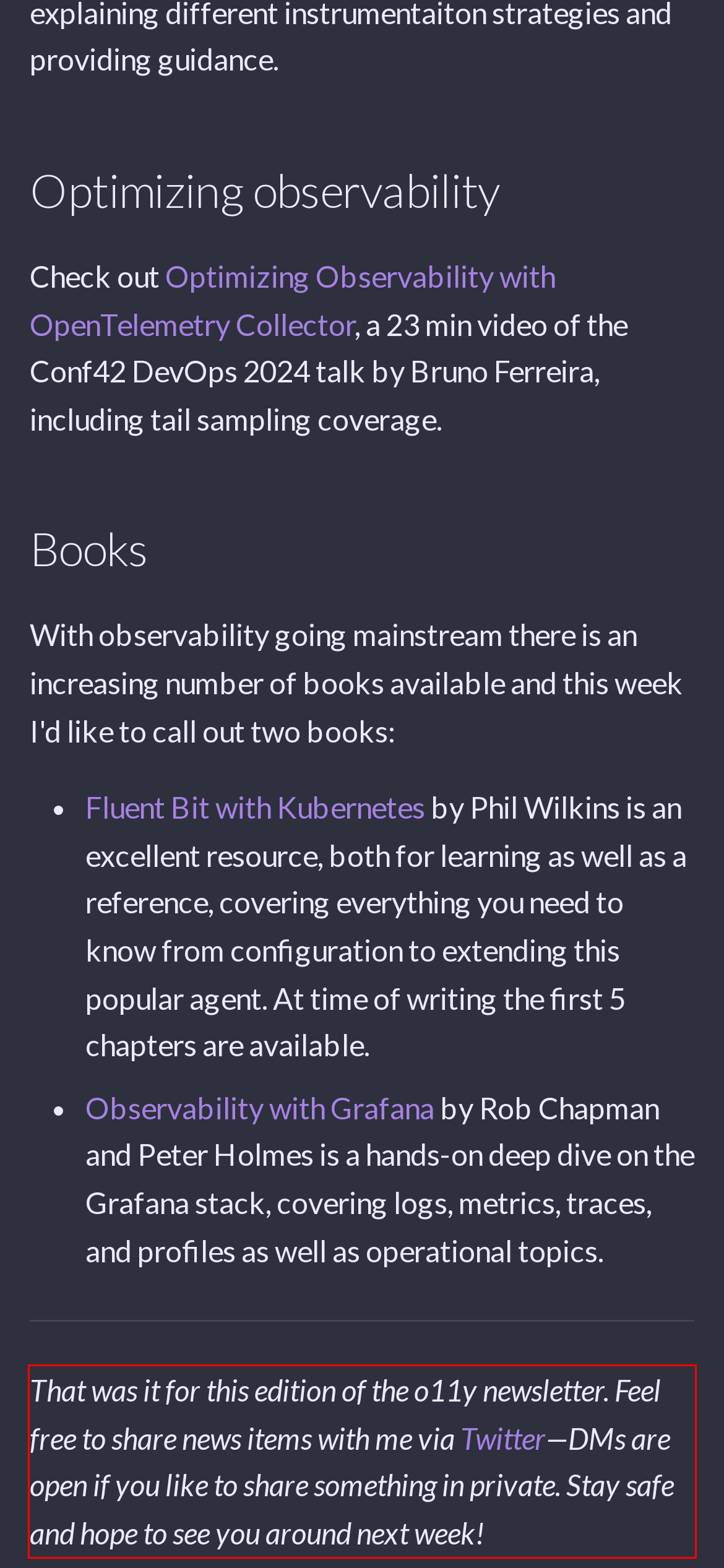Given the screenshot of a webpage, identify the red rectangle bounding box and recognize the text content inside it, generating the extracted text.

That was it for this edition of the o11y newsletter. Feel free to share news items with me via Twitter—DMs are open if you like to share something in private. Stay safe and hope to see you around next week!